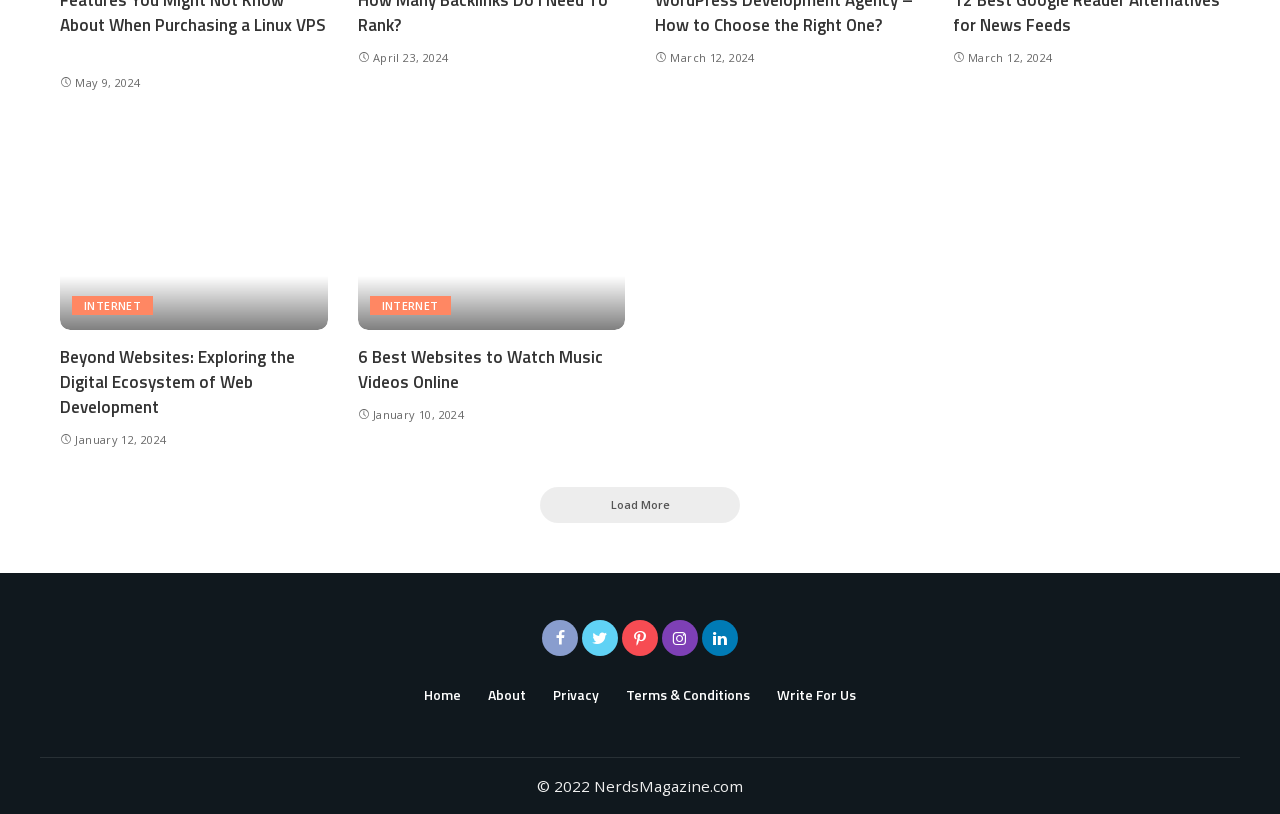Please determine the bounding box coordinates of the element to click in order to execute the following instruction: "Go to the 'About' page". The coordinates should be four float numbers between 0 and 1, specified as [left, top, right, bottom].

[0.372, 0.839, 0.42, 0.868]